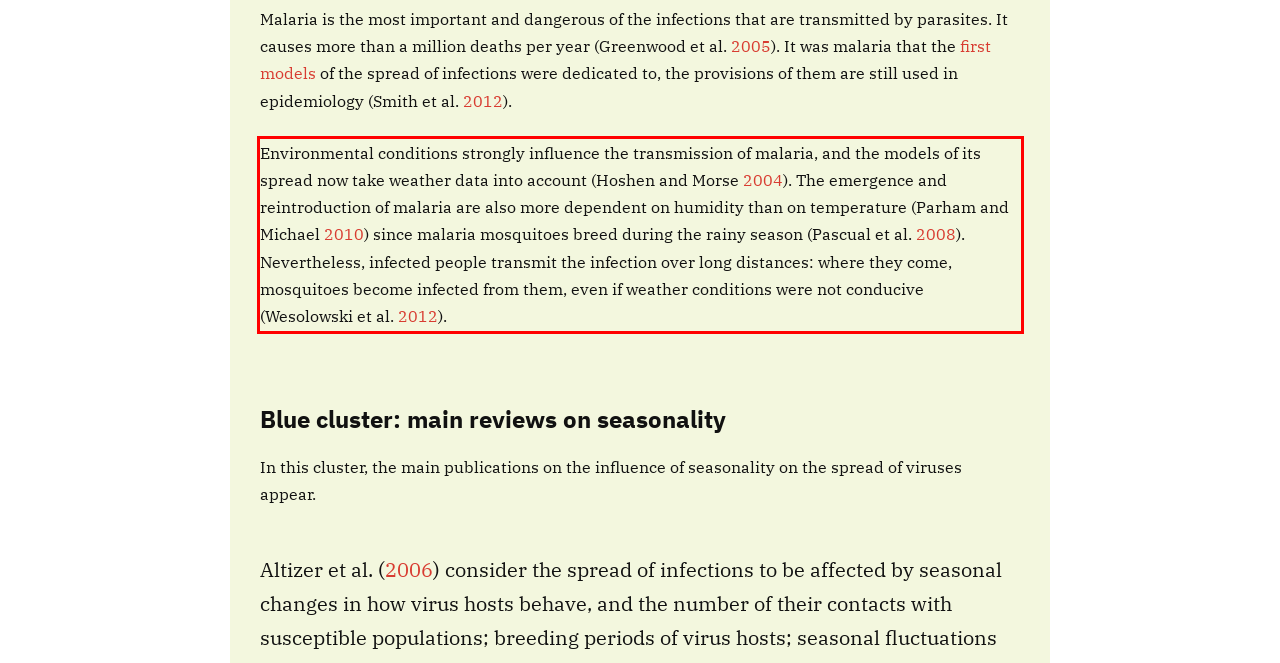Given a screenshot of a webpage containing a red bounding box, perform OCR on the text within this red bounding box and provide the text content.

Environmental conditions strongly influence the transmission of malaria, and the models of its spread now take weather data into account (Hoshen and Morse 2004). The emergence and reintroduction of malaria are also more dependent on humidity than on temperature (Parham and Michael 2010) since malaria mosquitoes breed during the rainy season (Pascual et al. 2008). Nevertheless, infected people transmit the infection over long distances: where they come, mosquitoes become infected from them, even if weather conditions were not conducive (Wesolowski et al. 2012).